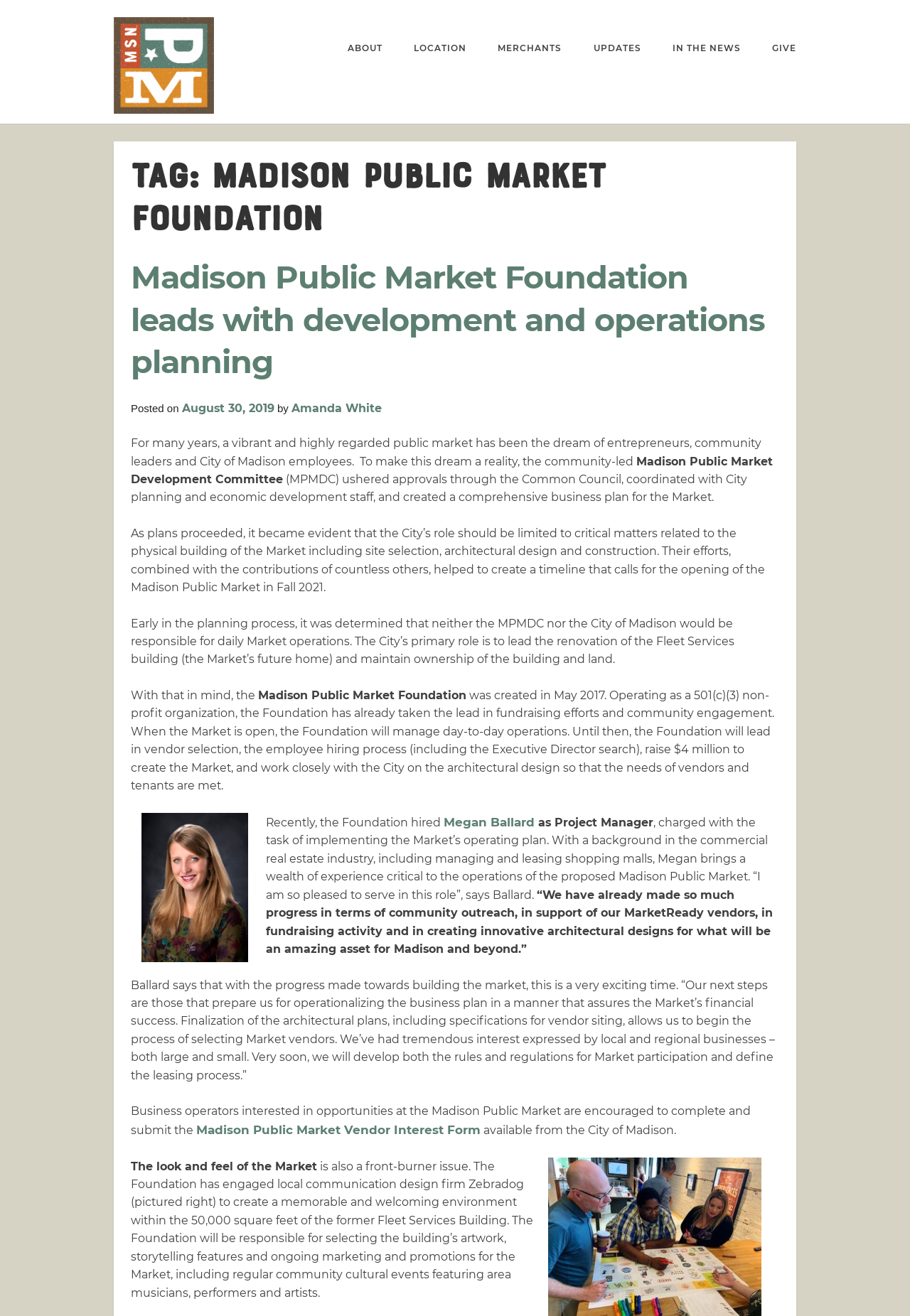Describe all the visual and textual components of the webpage comprehensively.

The webpage is about the Madison Public Market Foundation, which is leading the development and operations planning of the Madison Public Market. At the top of the page, there are six links: "ABOUT", "LOCATION", "MERCHANTS", "UPDATES", "IN THE NEWS", and "GIVE". 

Below the links, there is a header section with a title "Tag: Madison Public Market Foundation" and a subheading "Madison Public Market Foundation leads with development and operations planning". 

The main content of the page is a long article that describes the history and progress of the Madison Public Market project. The article is divided into several paragraphs, with headings and links scattered throughout. The text explains how the community-led Madison Public Market Development Committee worked with the City of Madison to create a business plan for the Market, and how the Madison Public Market Foundation was established in 2017 to lead the daily operations of the Market. 

The article also mentions the Foundation's efforts in fundraising, community engagement, and vendor selection, as well as the hiring of a Project Manager, Megan Ballard, to implement the Market's operating plan. There are quotes from Ballard about the progress made and the next steps towards building the Market. 

Towards the bottom of the page, there is a section about the design of the Market, including the selection of artwork, storytelling features, and marketing and promotions. The page also mentions the availability of a vendor interest form for business operators interested in opportunities at the Madison Public Market.